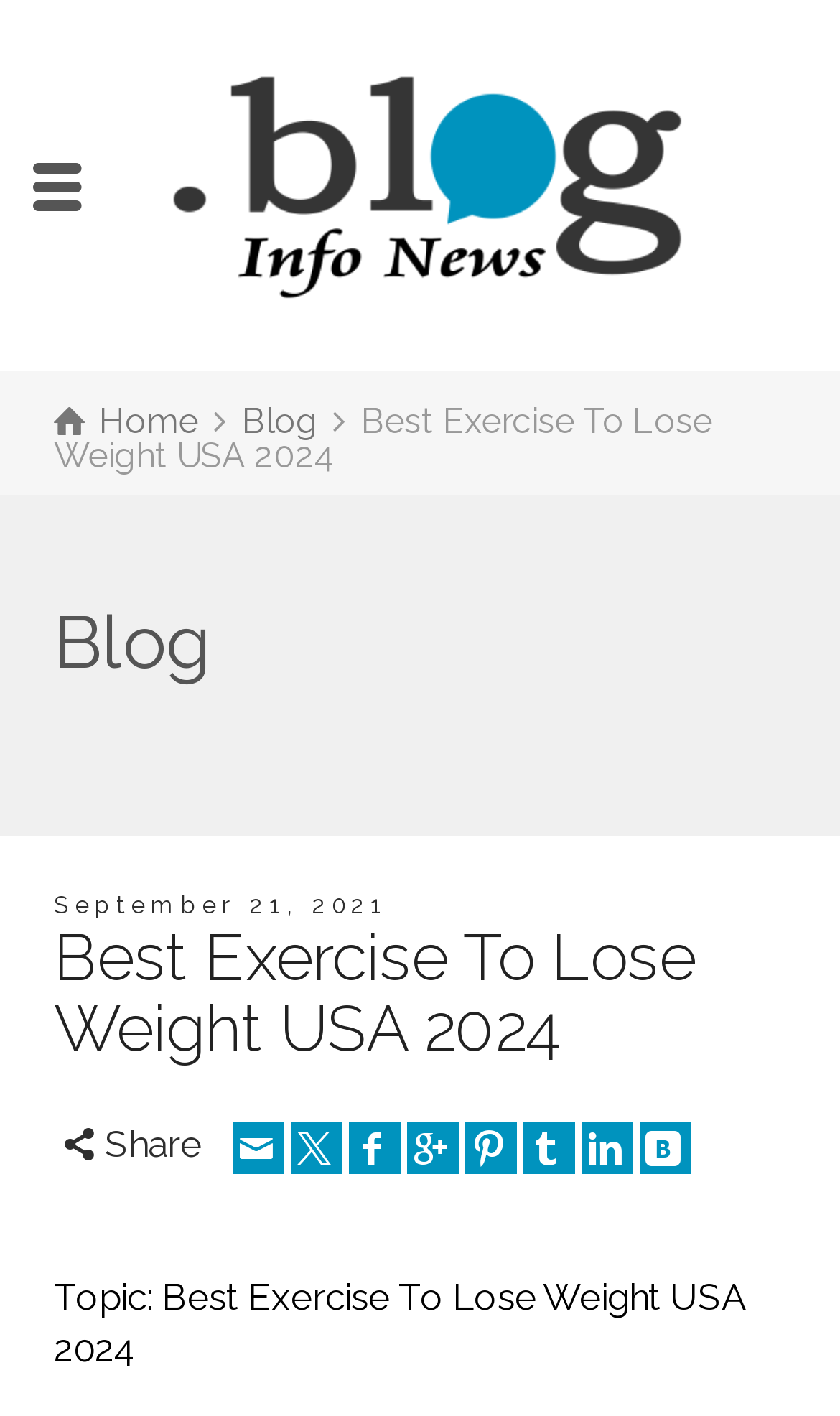Given the following UI element description: "title="Info News"", find the bounding box coordinates in the webpage screenshot.

[0.179, 0.113, 0.821, 0.144]